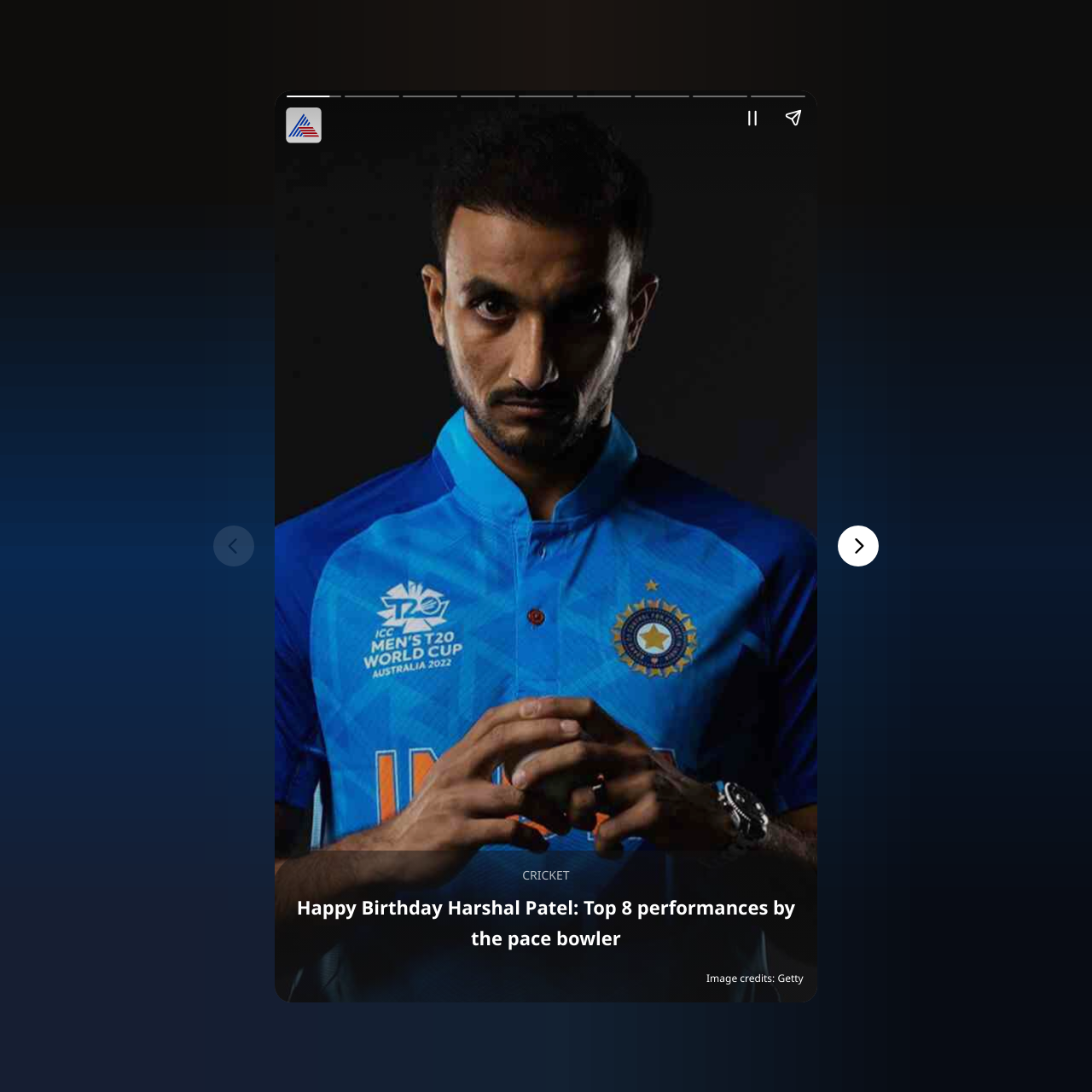Describe every aspect of the webpage in a detailed manner.

The webpage is a tribute to Harshal Patel, a pace bowler, on his birthday. At the top, there is a large image with a caption "Happy Birthday Harshal Patel: Top 8 performances by the pace bowler". Below this image, there is a smaller image on the left side. 

On the top-right side, there is a heading with the same text as the caption of the large image. Below the heading, there is a text "CRICKET" in a prominent font. 

Further down, there is an image credit text "Image credits: Getty" on the right side. The webpage has a canvas that spans the entire page. 

In the middle section, there are three buttons: "Pause story" and "Share story" on the right side, and a disabled "Previous page" button on the left side. Next to the disabled button, there is an enabled "Next page" button. 

On the left side, there is a complementary section with a small image and some text, which seems to be a part of a story or a slideshow.